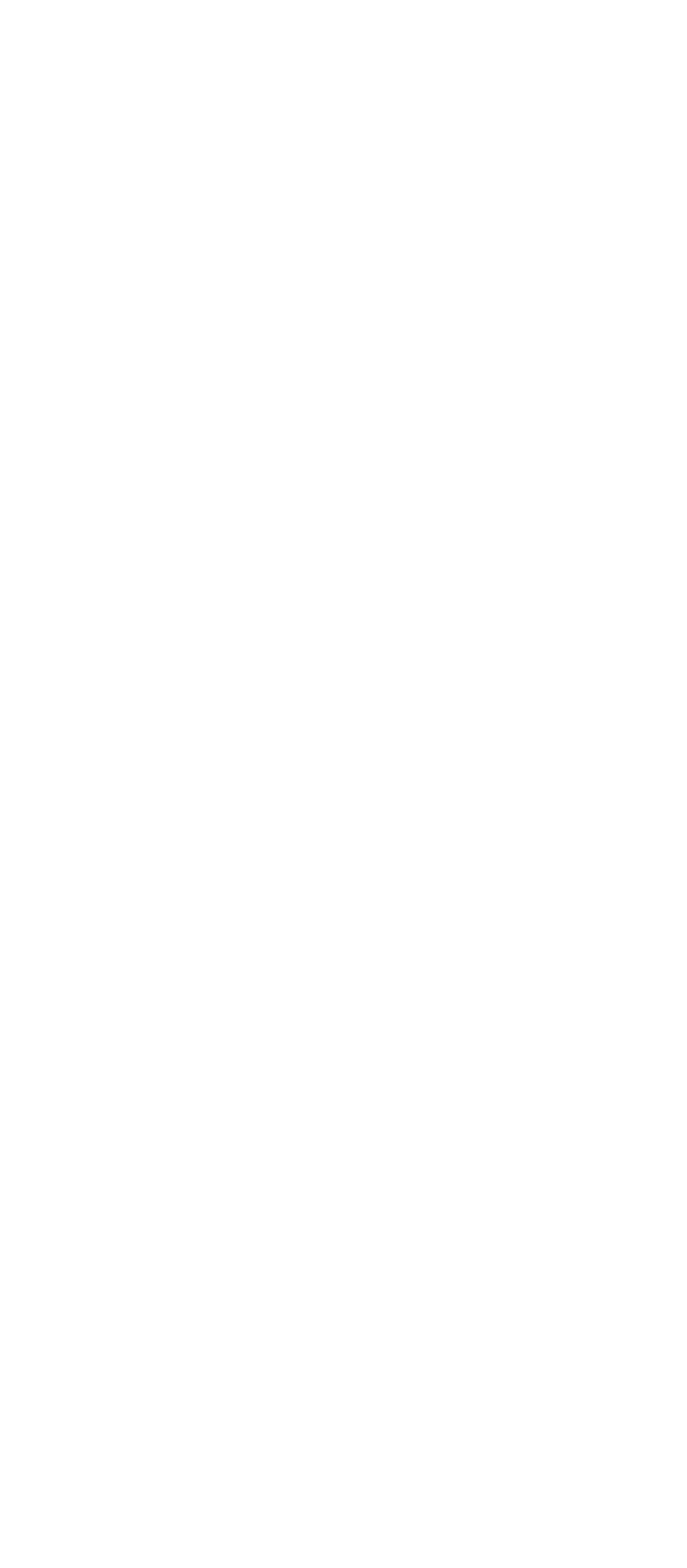Identify the bounding box coordinates for the UI element described as follows: "+86-197-0463-6399". Ensure the coordinates are four float numbers between 0 and 1, formatted as [left, top, right, bottom].

[0.062, 0.796, 0.969, 0.829]